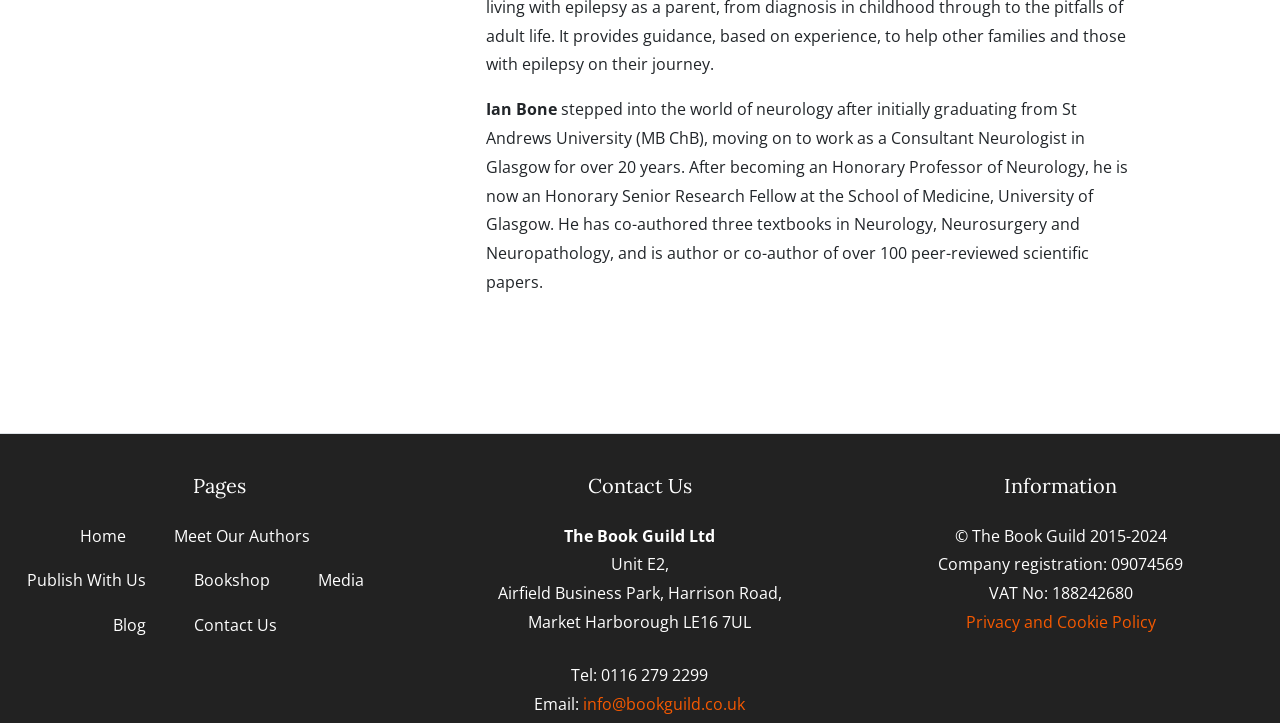Please identify the bounding box coordinates of the clickable element to fulfill the following instruction: "view Privacy and Cookie Policy". The coordinates should be four float numbers between 0 and 1, i.e., [left, top, right, bottom].

[0.754, 0.845, 0.903, 0.876]